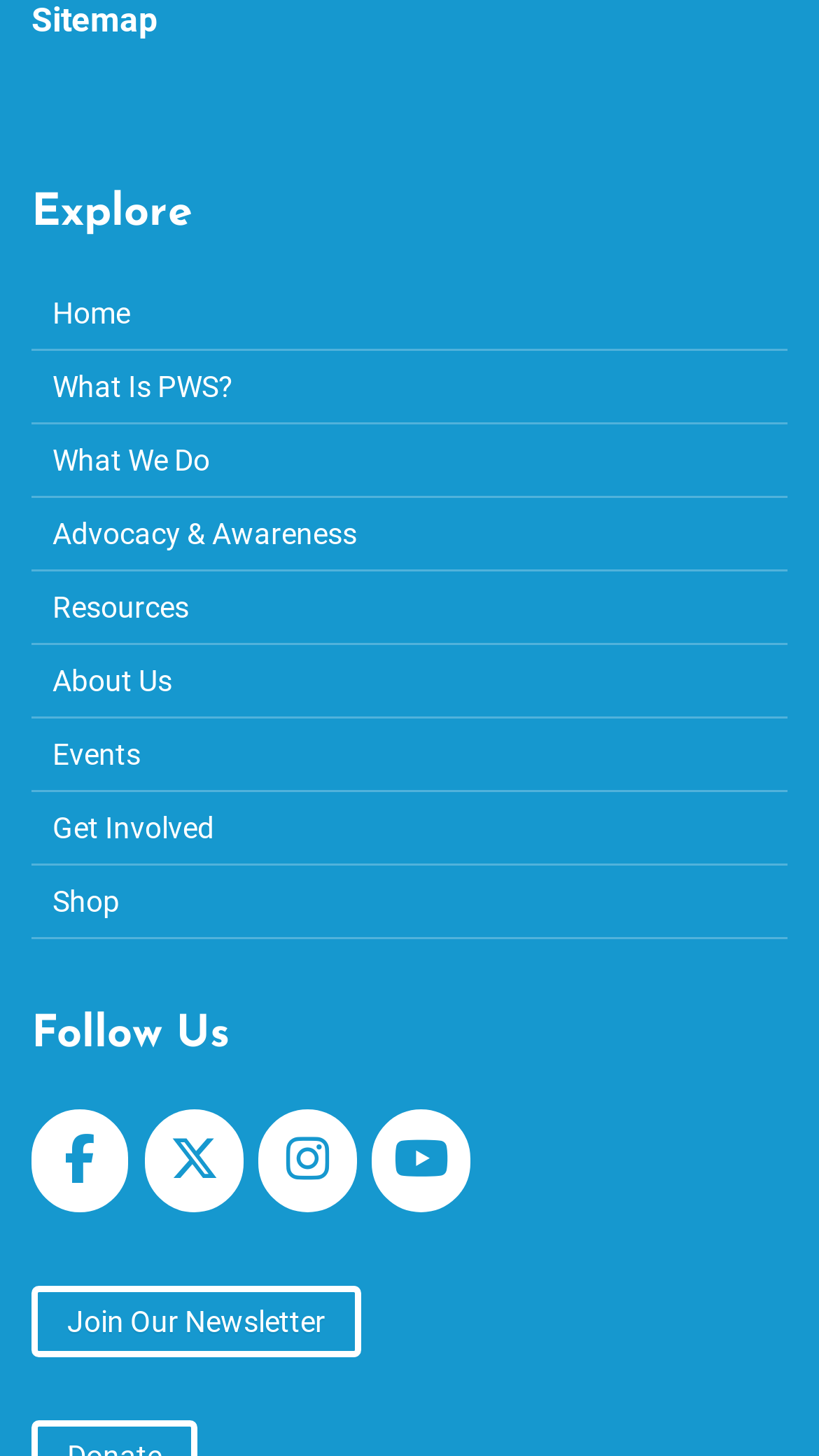Please identify the bounding box coordinates of the region to click in order to complete the given instruction: "Click on Sitemap". The coordinates should be four float numbers between 0 and 1, i.e., [left, top, right, bottom].

[0.038, 0.0, 0.192, 0.028]